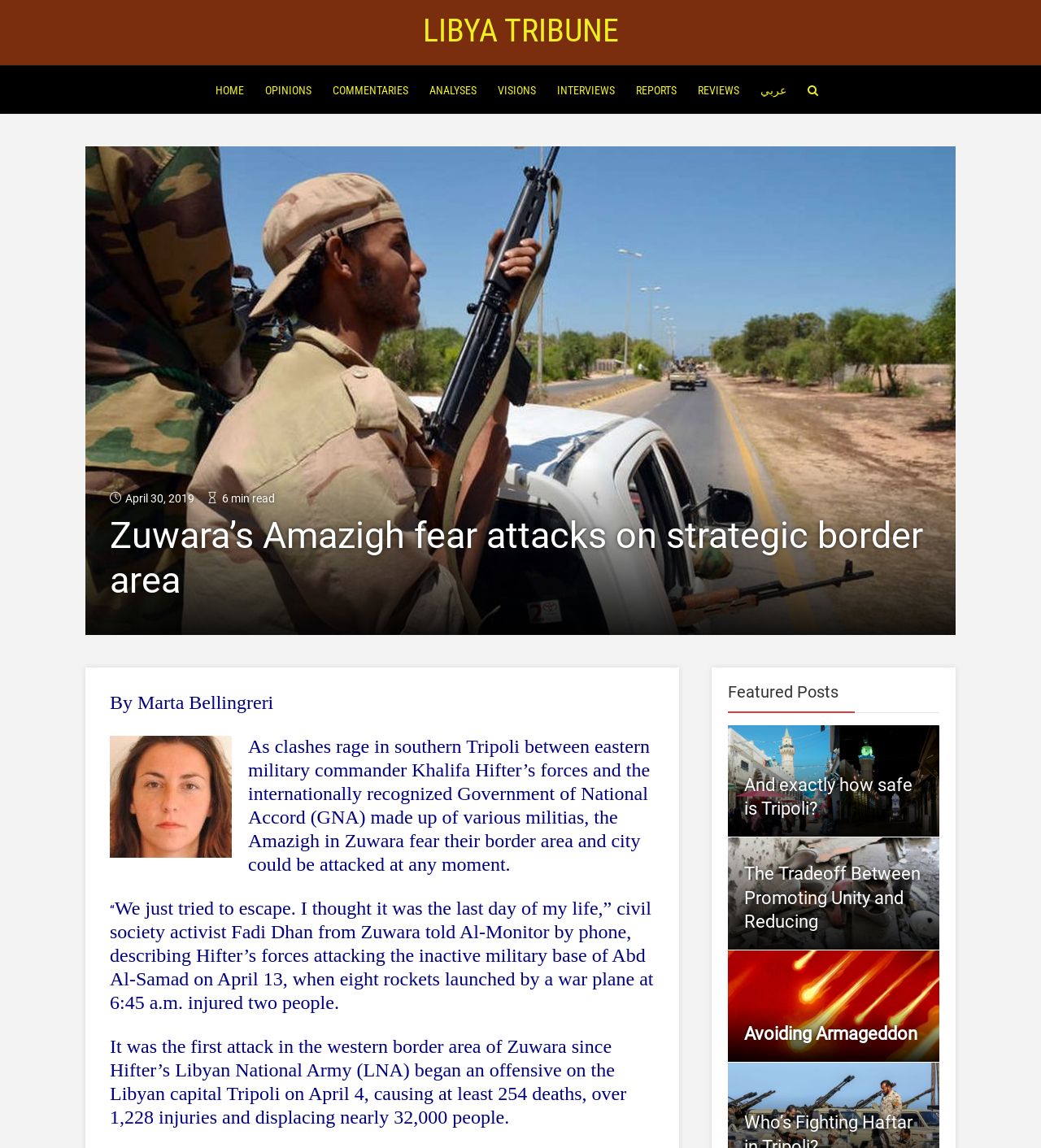How many people were injured in the attack on April 13?
Respond to the question with a single word or phrase according to the image.

Two